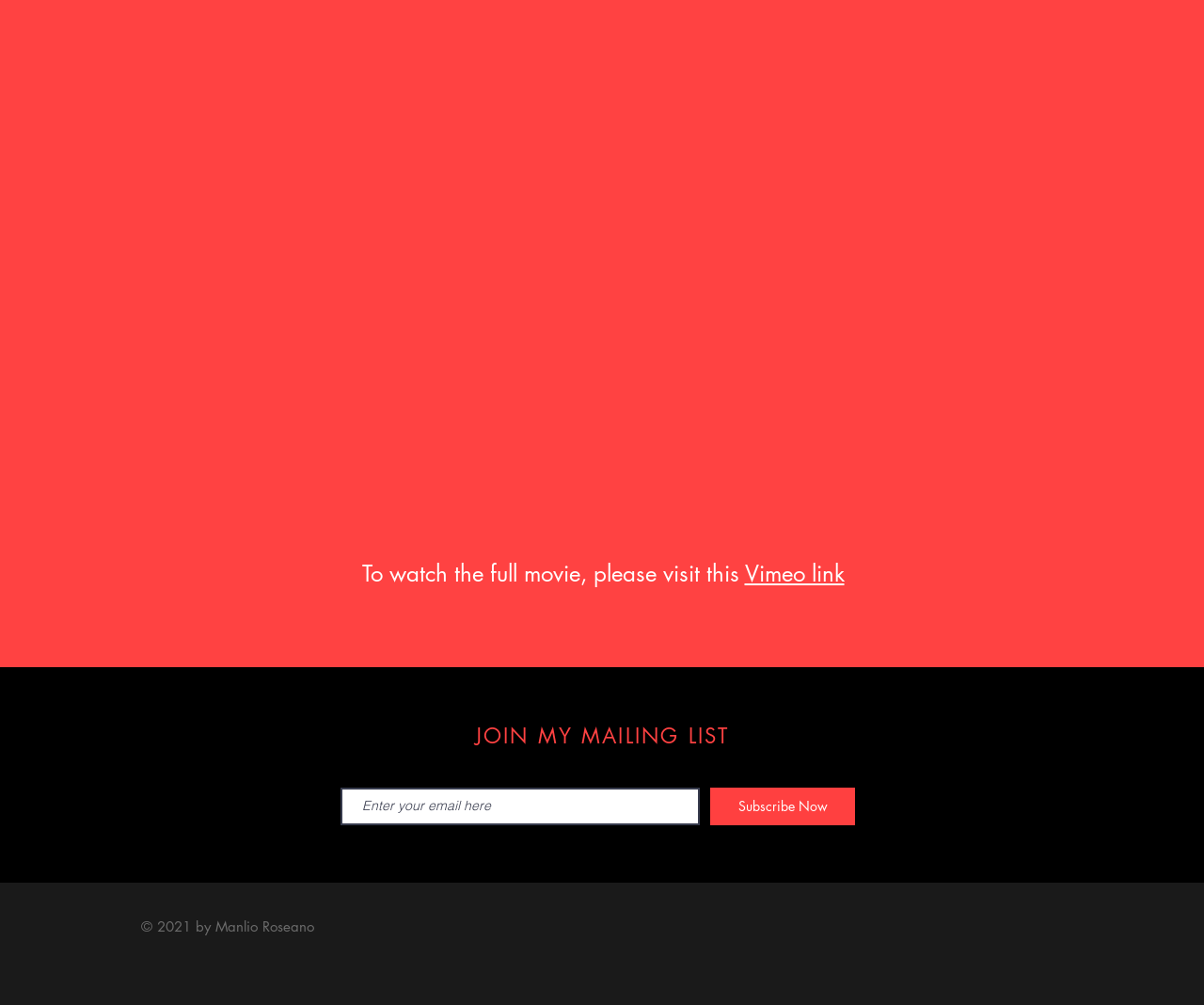Given the content of the image, can you provide a detailed answer to the question?
Who owns the copyright of the website?

The copyright information at the bottom of the page indicates that the website is owned by Manlio Roseano, as stated in the static text '© 2021 by Manlio Roseano'.